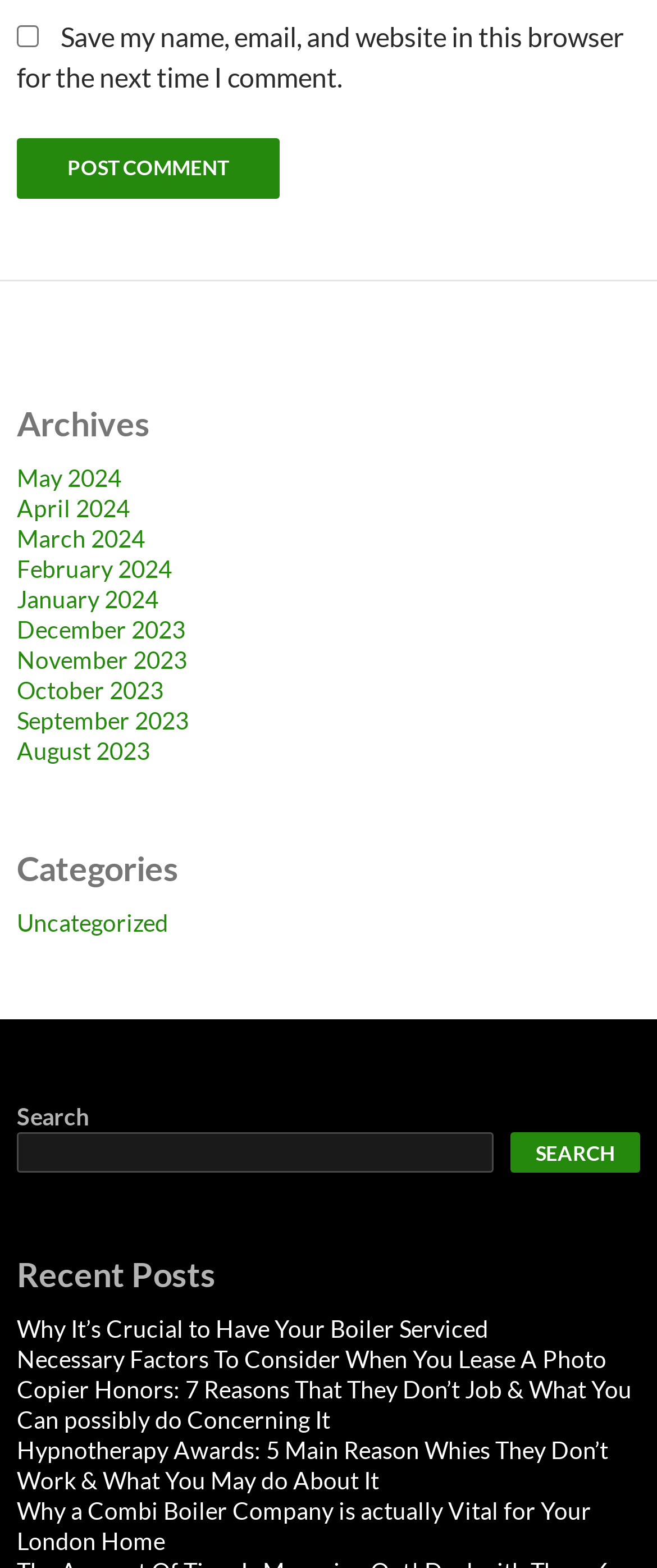Locate the bounding box coordinates of the clickable part needed for the task: "View the Archives for May 2024".

[0.026, 0.295, 0.185, 0.314]